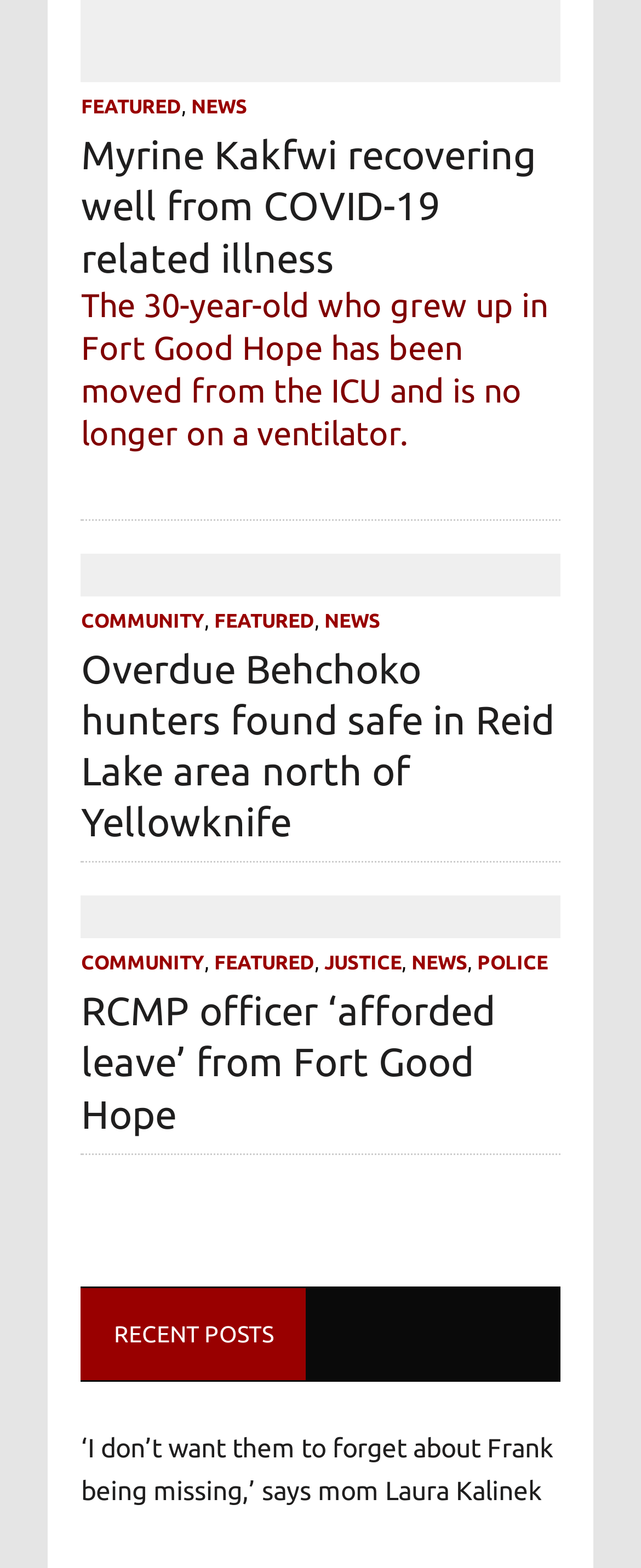Predict the bounding box of the UI element based on this description: "Community".

[0.126, 0.388, 0.319, 0.402]